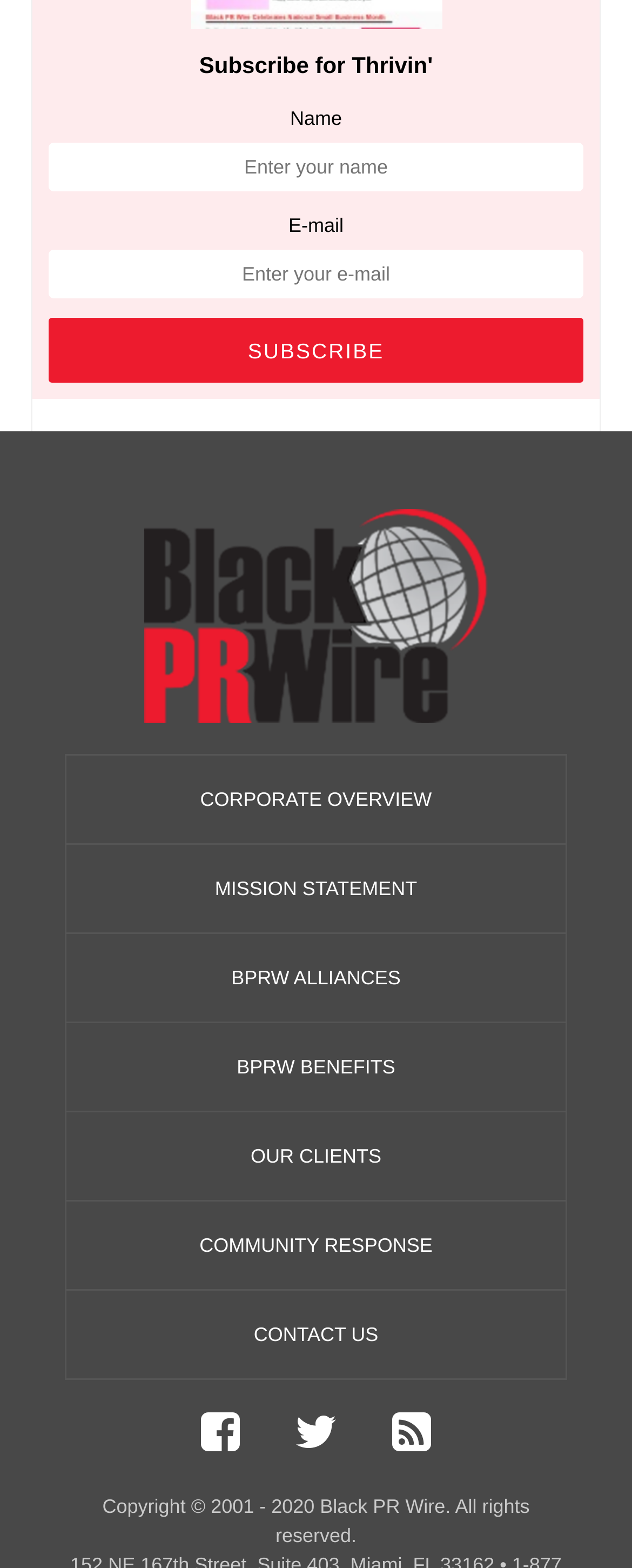Please locate the bounding box coordinates of the element's region that needs to be clicked to follow the instruction: "Enter your name". The bounding box coordinates should be provided as four float numbers between 0 and 1, i.e., [left, top, right, bottom].

[0.077, 0.091, 0.923, 0.122]